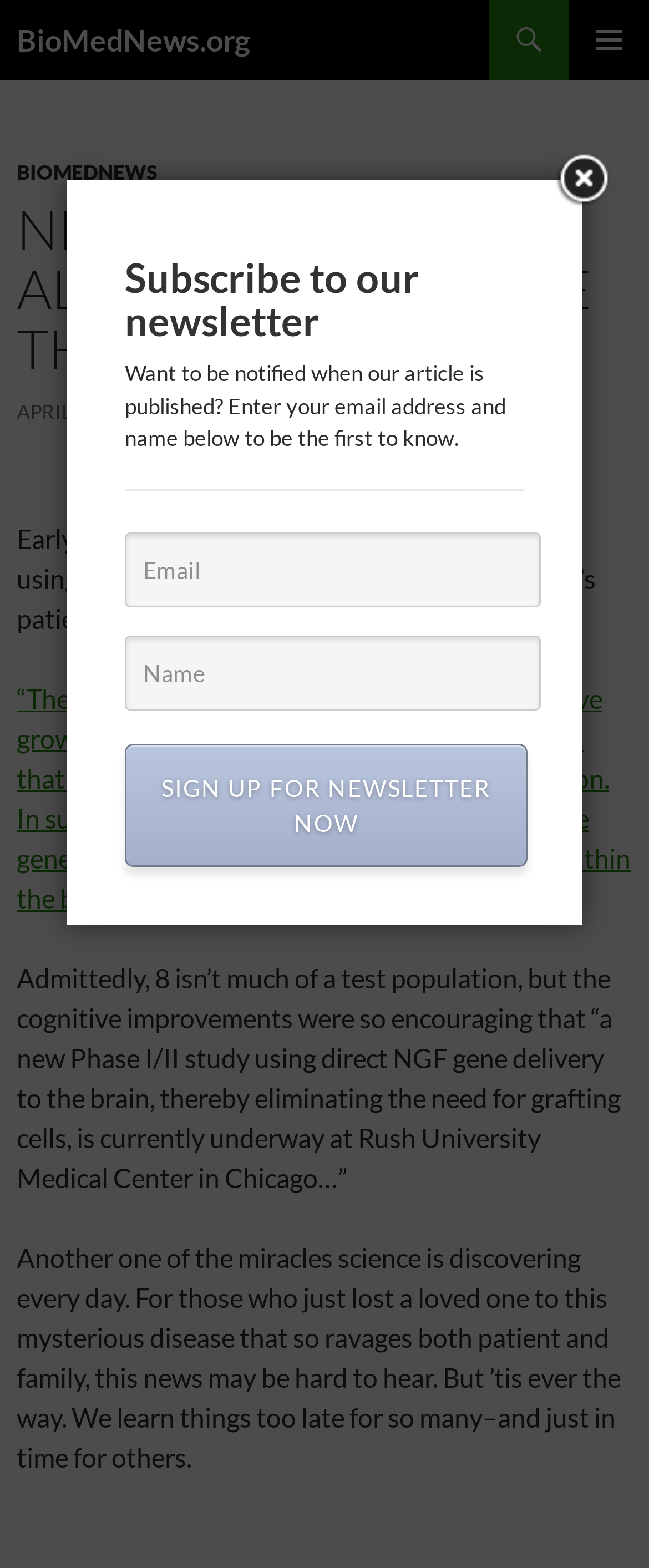Provide the bounding box coordinates of the HTML element described as: "April 26, 2005". The bounding box coordinates should be four float numbers between 0 and 1, i.e., [left, top, right, bottom].

[0.026, 0.255, 0.236, 0.271]